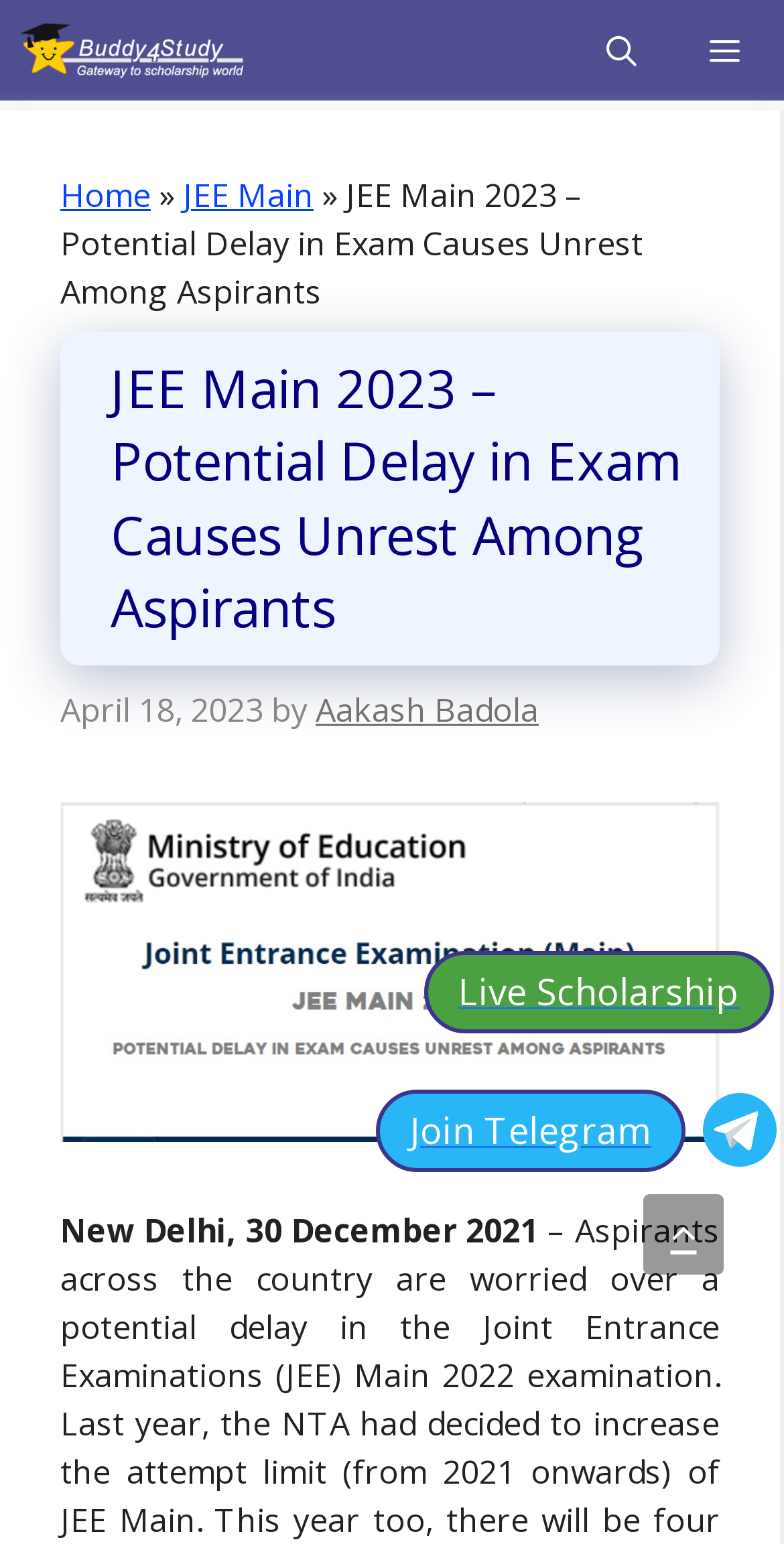Please locate the bounding box coordinates of the element that should be clicked to complete the given instruction: "Visit Facebook page".

None